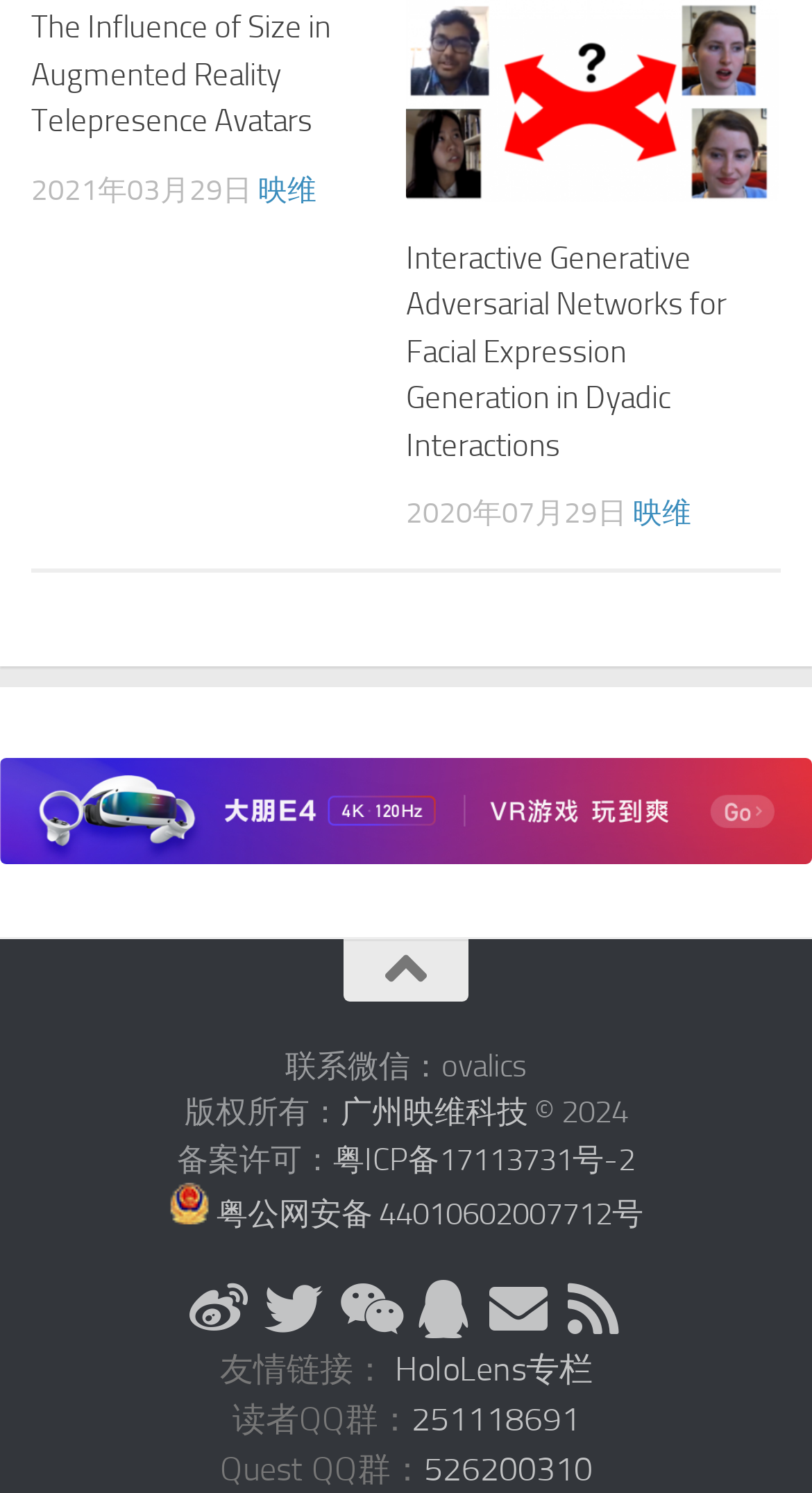Please specify the bounding box coordinates of the area that should be clicked to accomplish the following instruction: "Subscribe to the RSS feed". The coordinates should consist of four float numbers between 0 and 1, i.e., [left, top, right, bottom].

[0.695, 0.858, 0.767, 0.897]